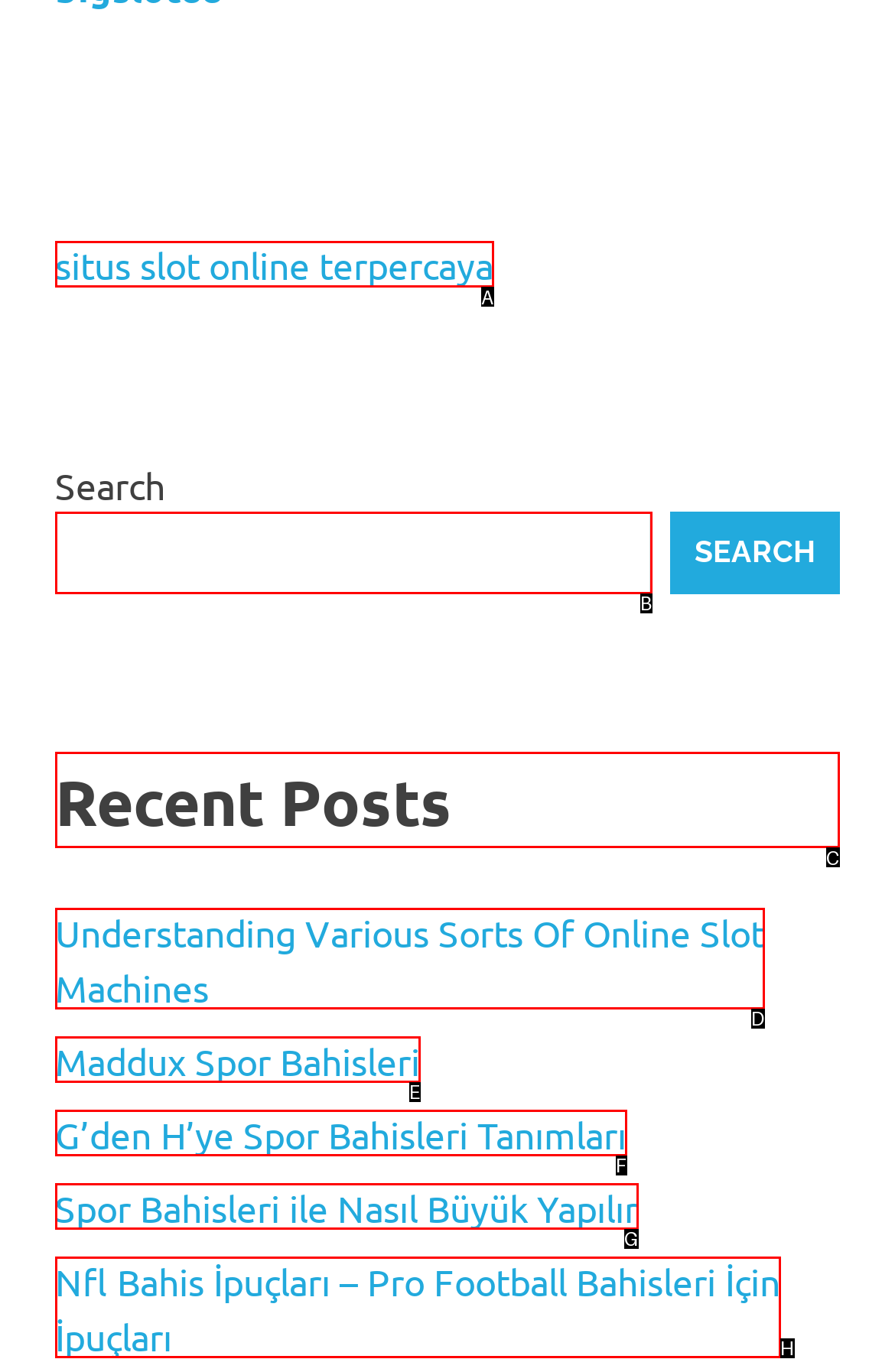Based on the task: click on recent posts, which UI element should be clicked? Answer with the letter that corresponds to the correct option from the choices given.

C